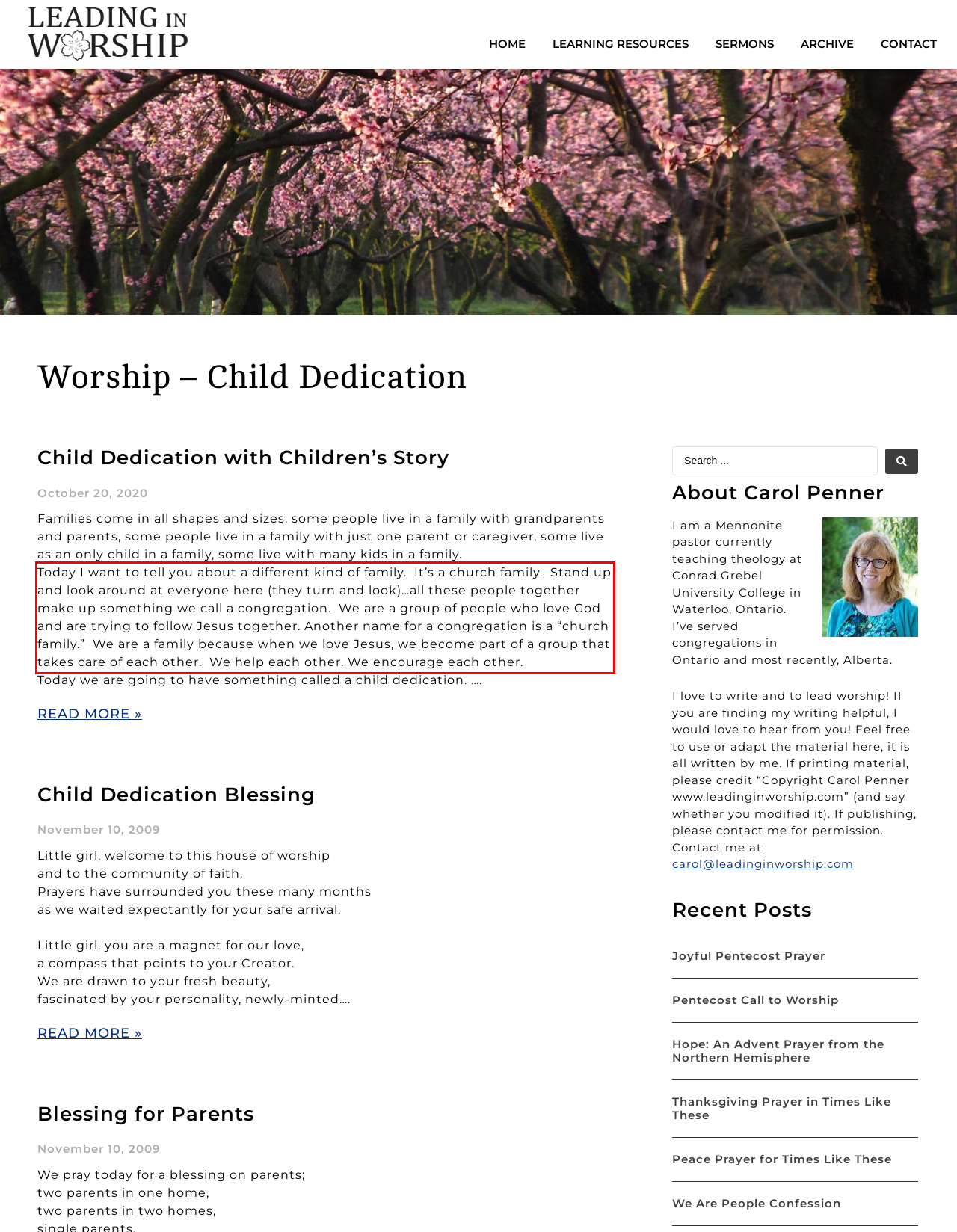Please identify the text within the red rectangular bounding box in the provided webpage screenshot.

Today I want to tell you about a different kind of family. It’s a church family. Stand up and look around at everyone here (they turn and look)…all these people together make up something we call a congregation. We are a group of people who love God and are trying to follow Jesus together. Another name for a congregation is a “church family.” We are a family because when we love Jesus, we become part of a group that takes care of each other. We help each other. We encourage each other.